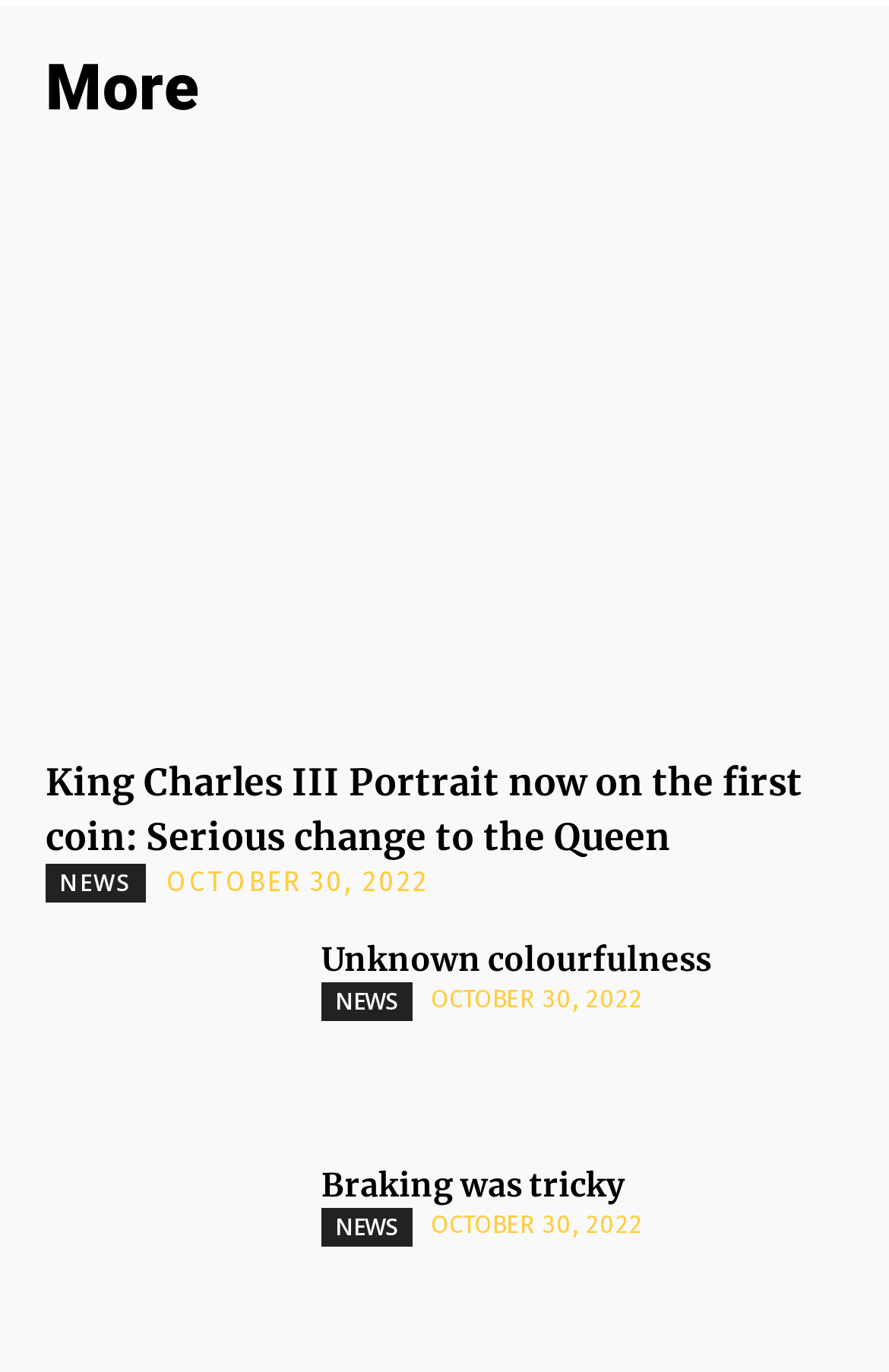Use the information in the screenshot to answer the question comprehensively: What is the date of the news articles?

I found the date of the news articles by looking at the time elements with the StaticText 'OCTOBER 30, 2022'.